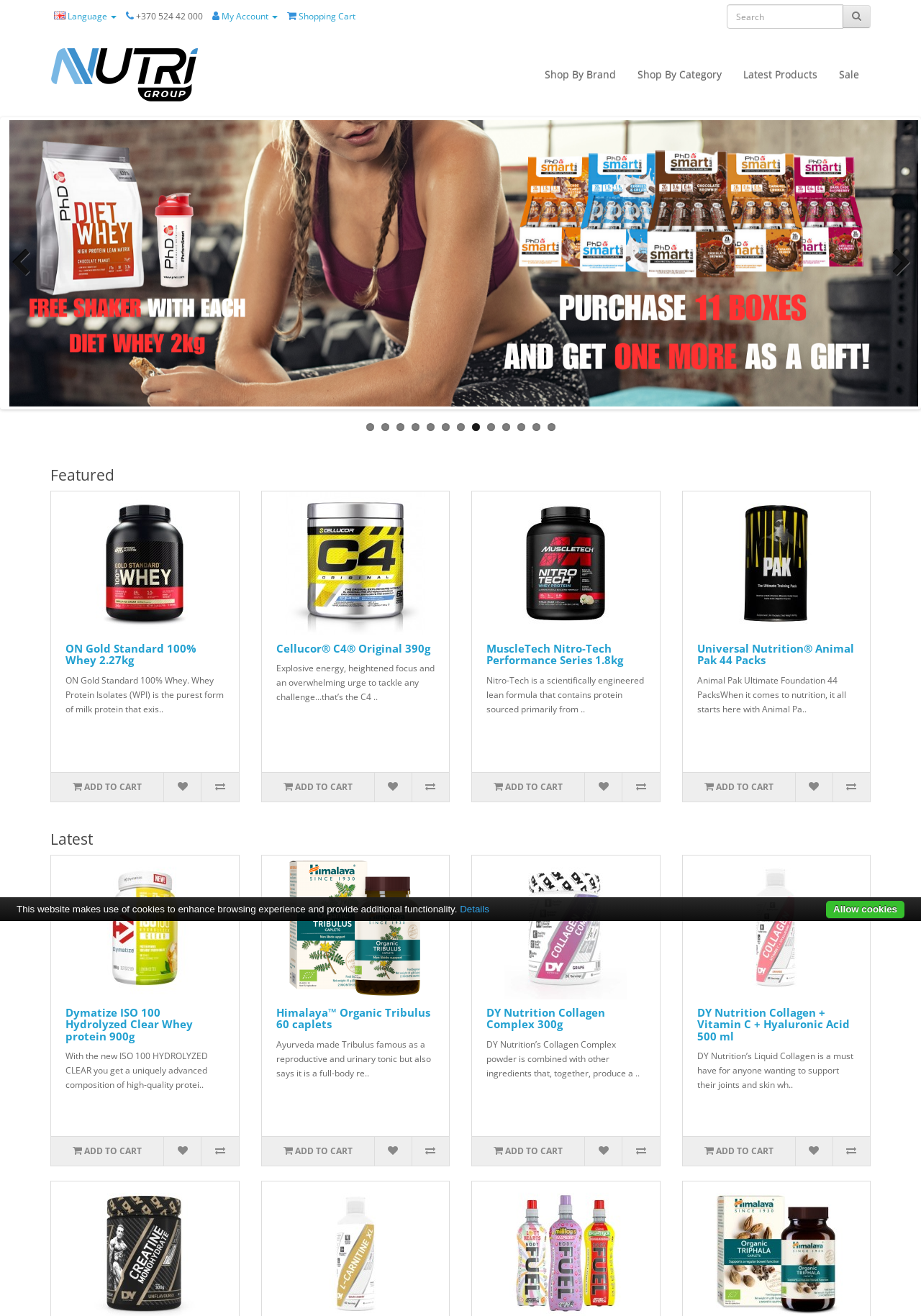Based on the element description parent_node: ADD TO CART, identify the bounding box coordinates for the UI element. The coordinates should be in the format (top-left x, top-left y, bottom-right x, bottom-right y) and within the 0 to 1 range.

[0.406, 0.587, 0.447, 0.609]